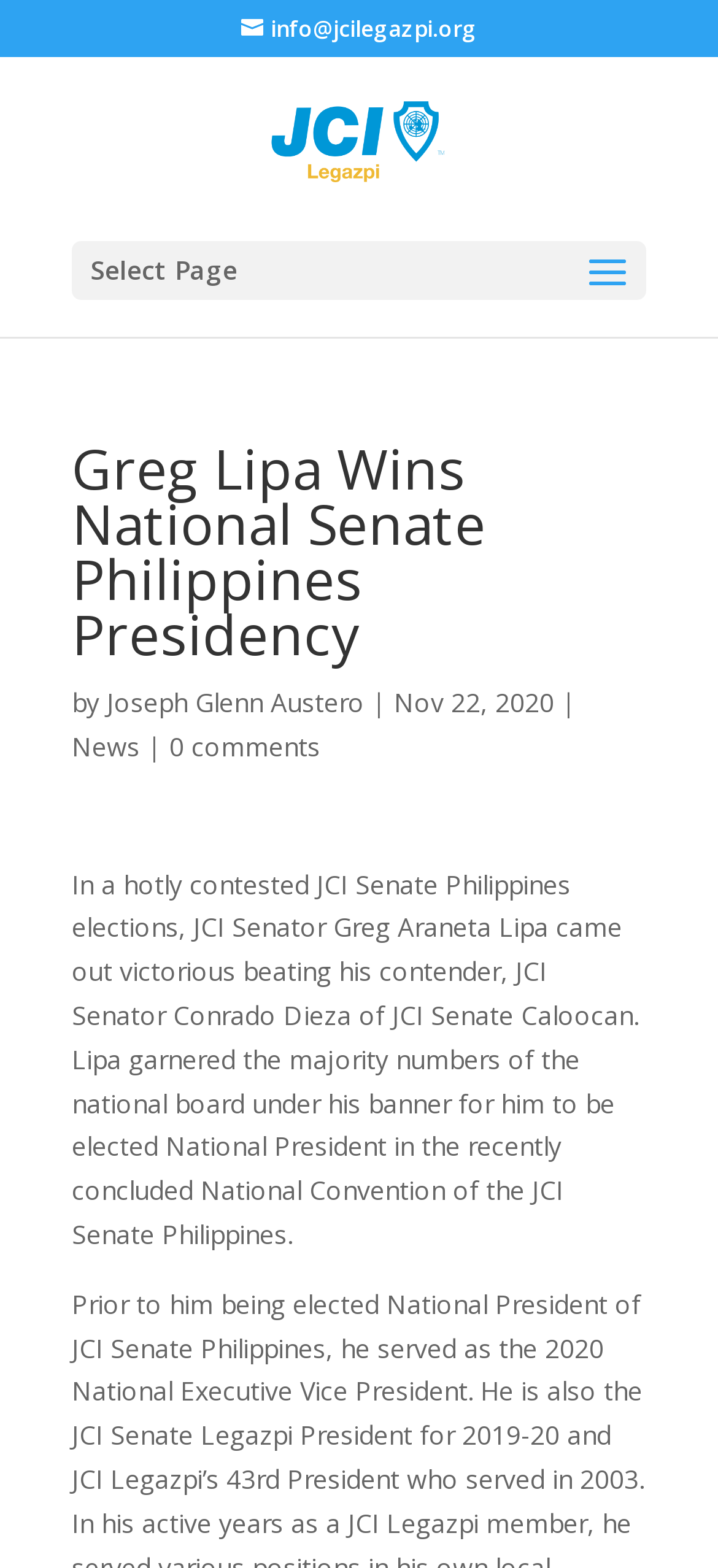What is the name of the organization?
Please utilize the information in the image to give a detailed response to the question.

I found the organization's name by looking at the text that appears to be a logo or a title, which is located at the top of the page and is also a link.